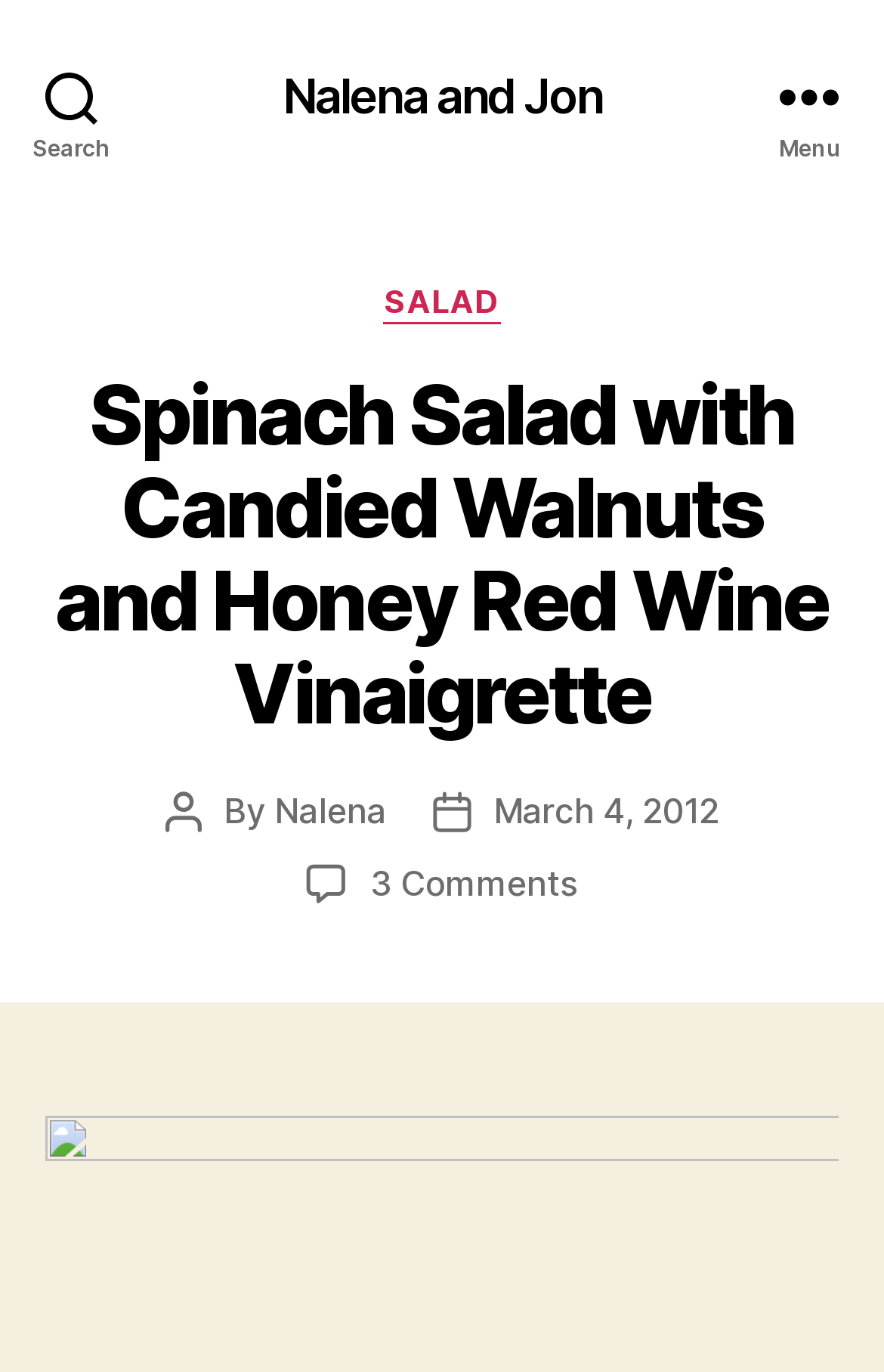Answer with a single word or phrase: 
What type of salad is being described?

Spinach salad